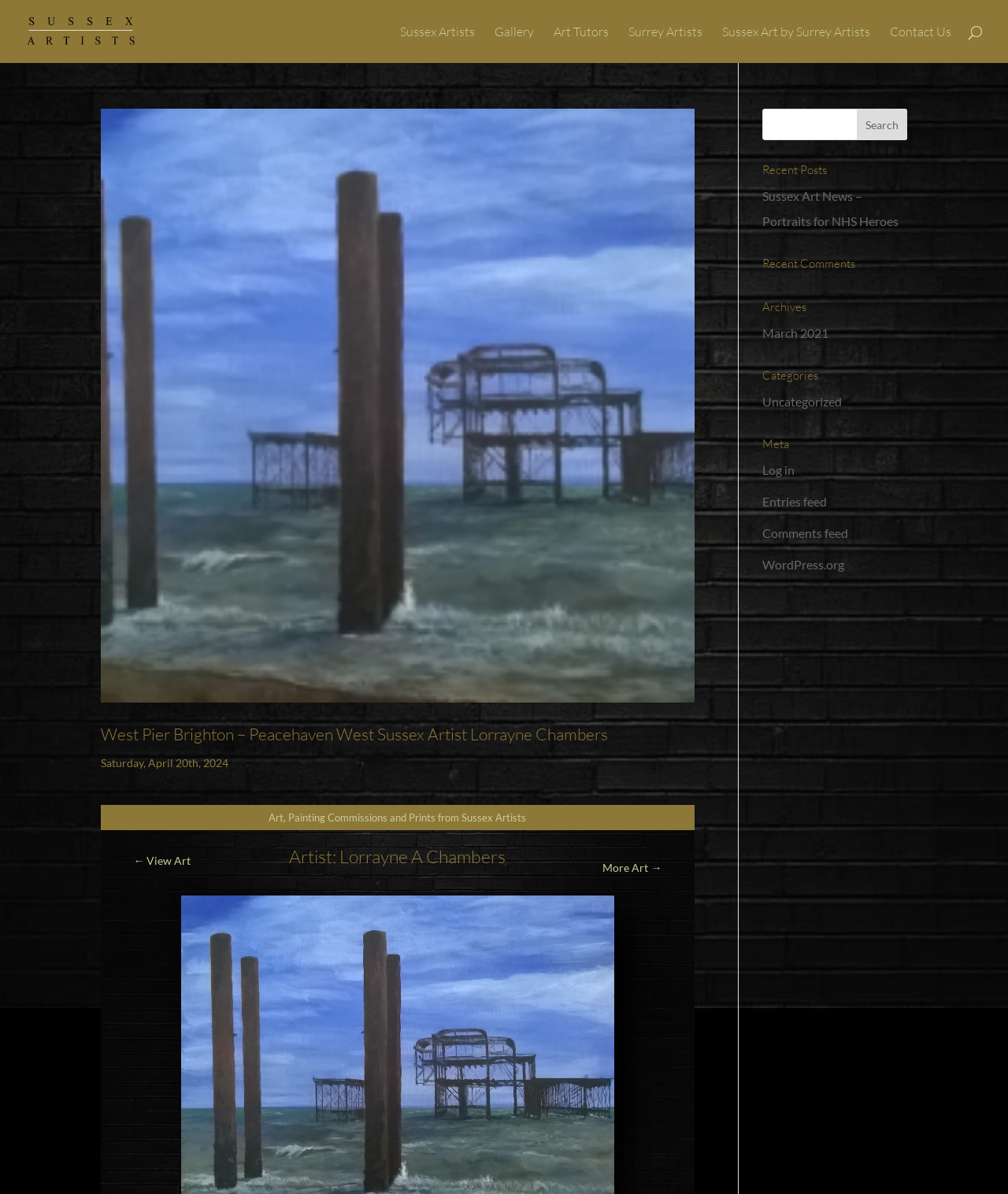Locate the heading on the webpage and return its text.

Artist: Lorrayne A Chambers